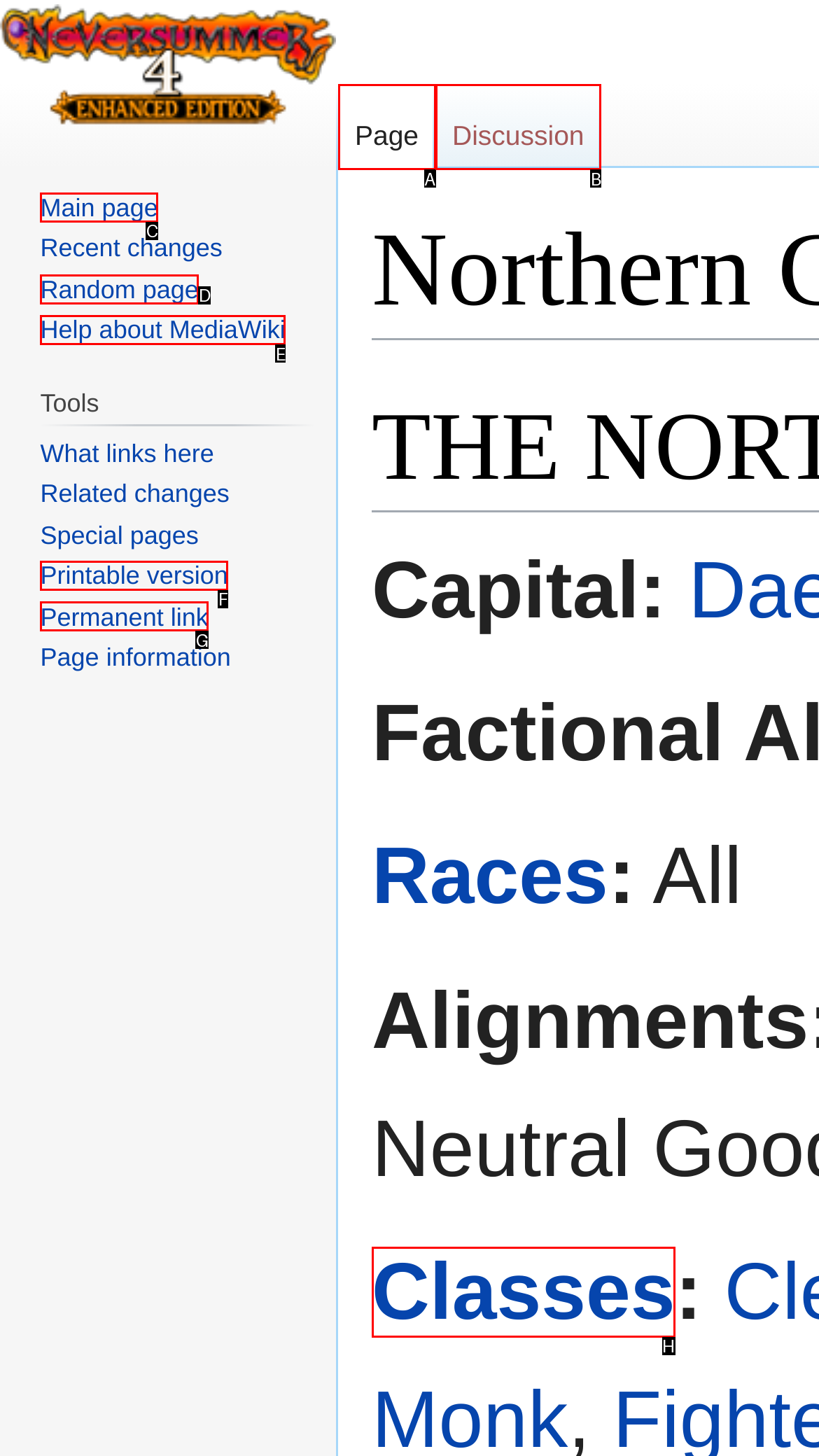Determine which option matches the description: Page. Answer using the letter of the option.

A